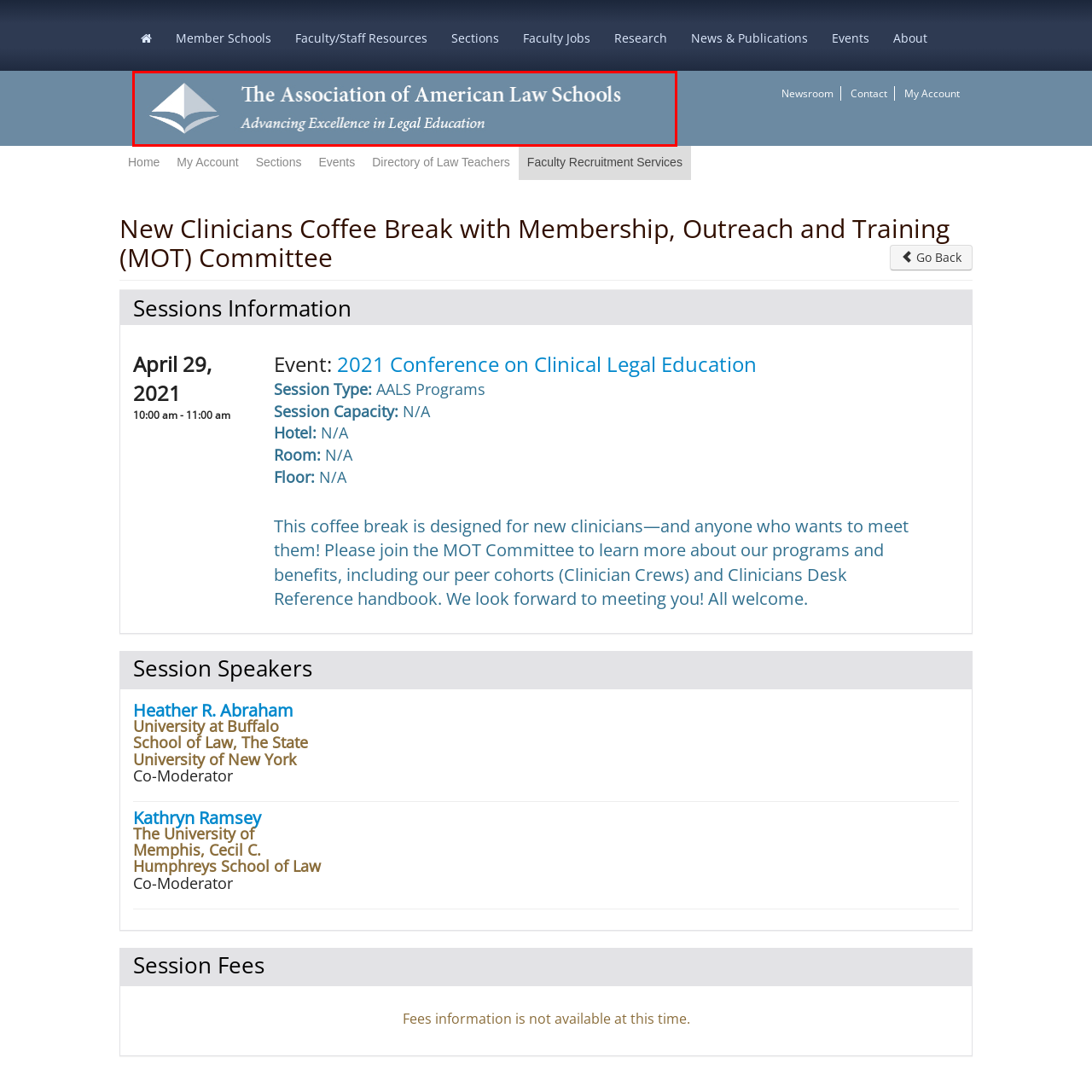Direct your attention to the image marked by the red box and answer the given question using a single word or phrase:
What is the mission of the AALS?

Advancing Excellence in Legal Education